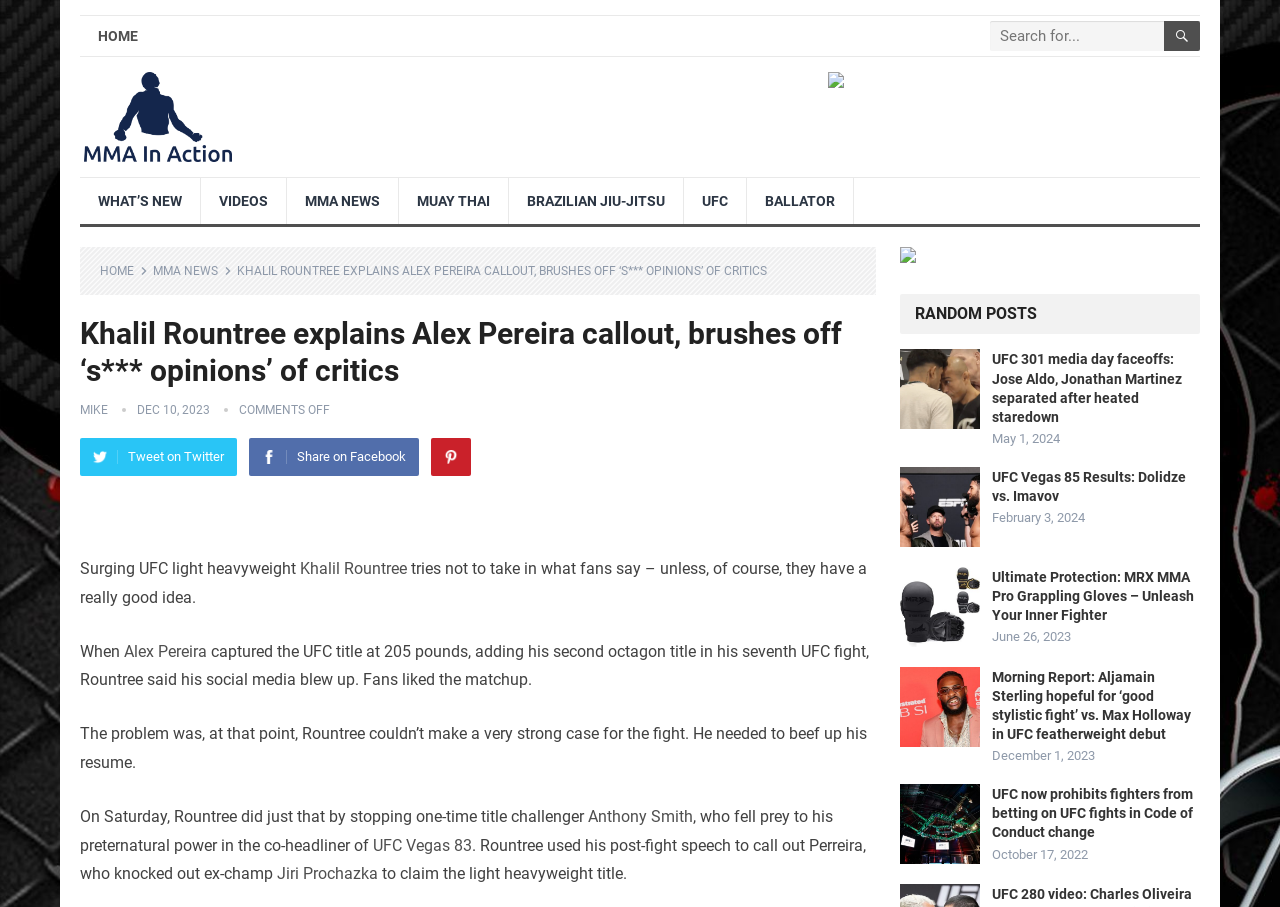Based on the image, provide a detailed response to the question:
What is the name of the social media platform with a bird logo?

I found the answer by looking at the links in the article, which include a link to 'Twitter Tweet on Twitter' with an image of a bird logo. This indicates that the social media platform with a bird logo is Twitter.